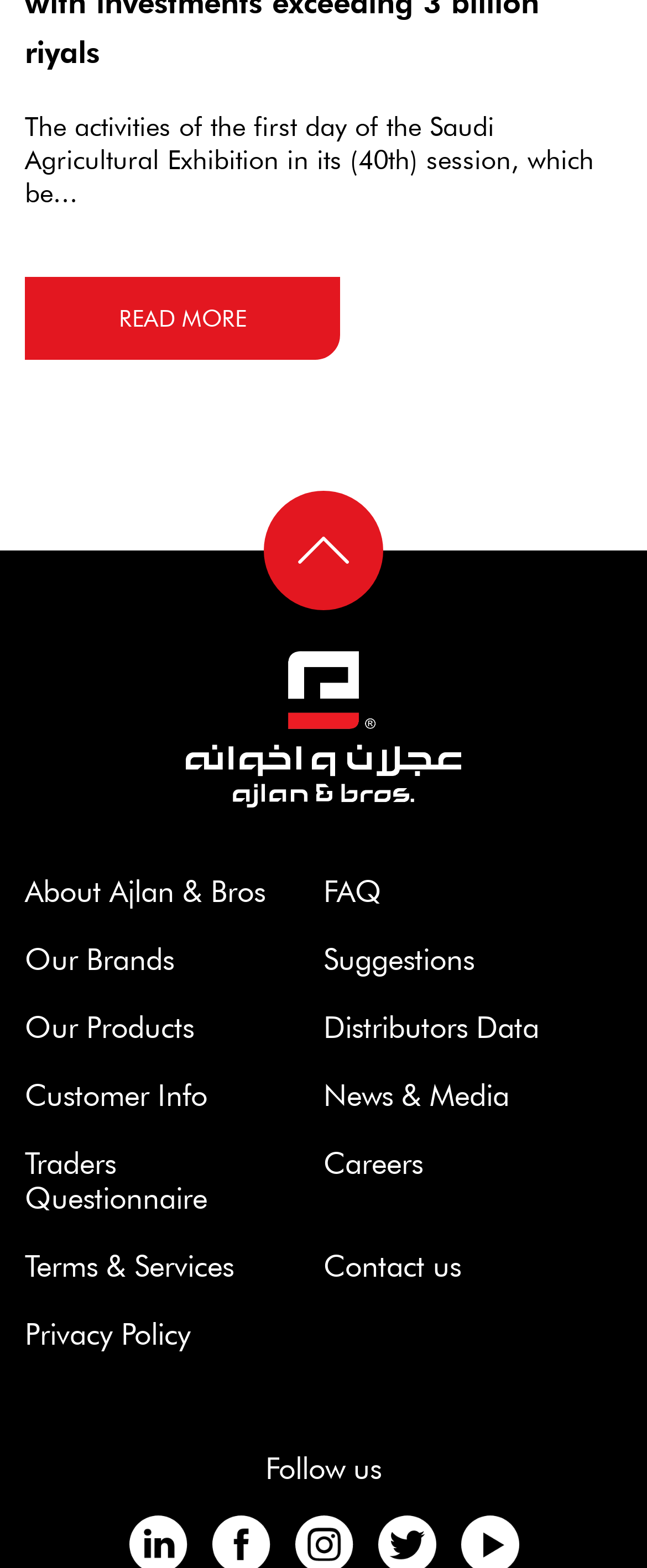Find the bounding box coordinates for the area that must be clicked to perform this action: "Visit the About Ajlan & Bros page".

[0.038, 0.557, 0.41, 0.579]